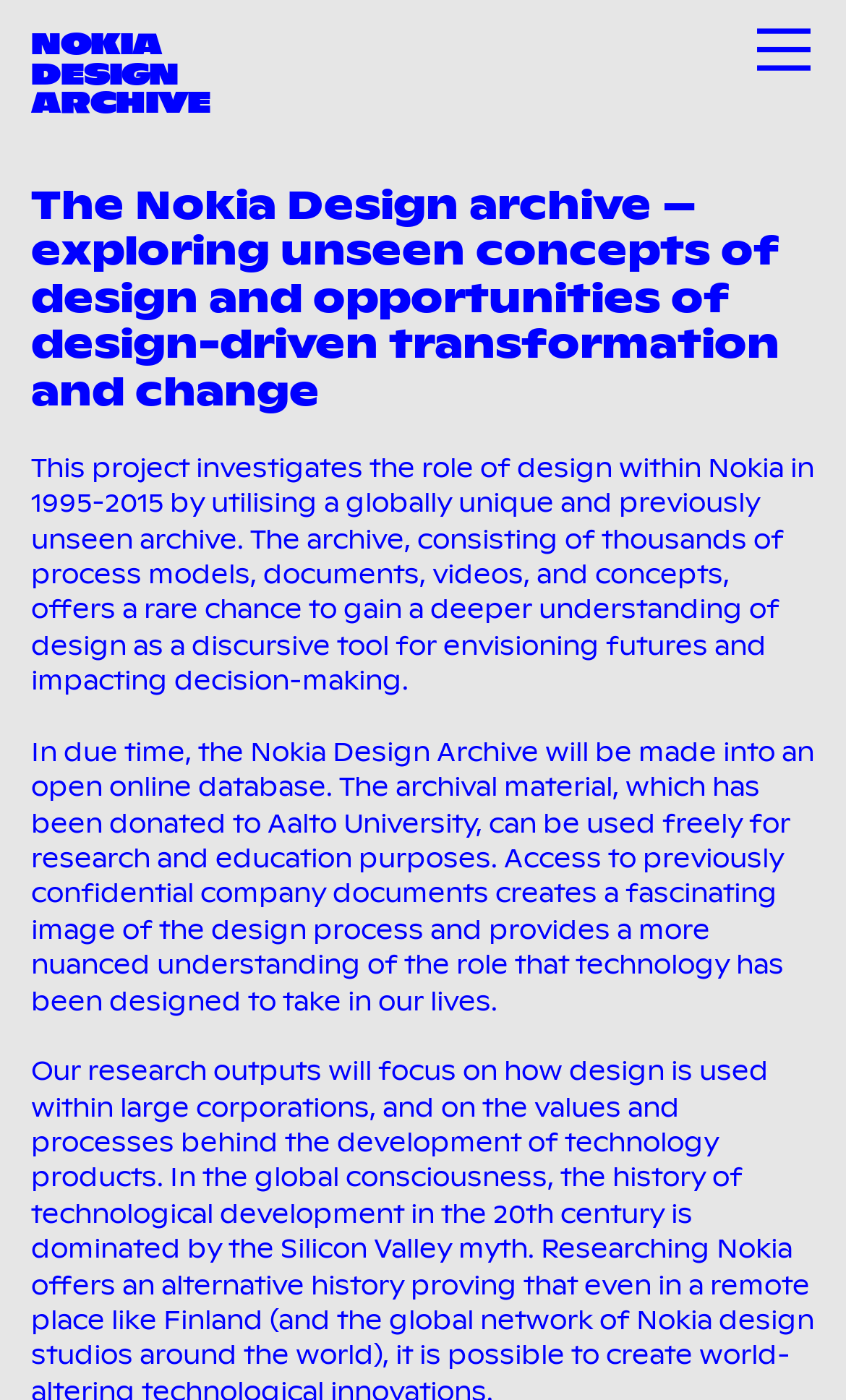Bounding box coordinates are specified in the format (top-left x, top-left y, bottom-right x, bottom-right y). All values are floating point numbers bounded between 0 and 1. Please provide the bounding box coordinate of the region this sentence describes: NOKIA DESIGN ARCHIVE

[0.037, 0.018, 0.248, 0.087]